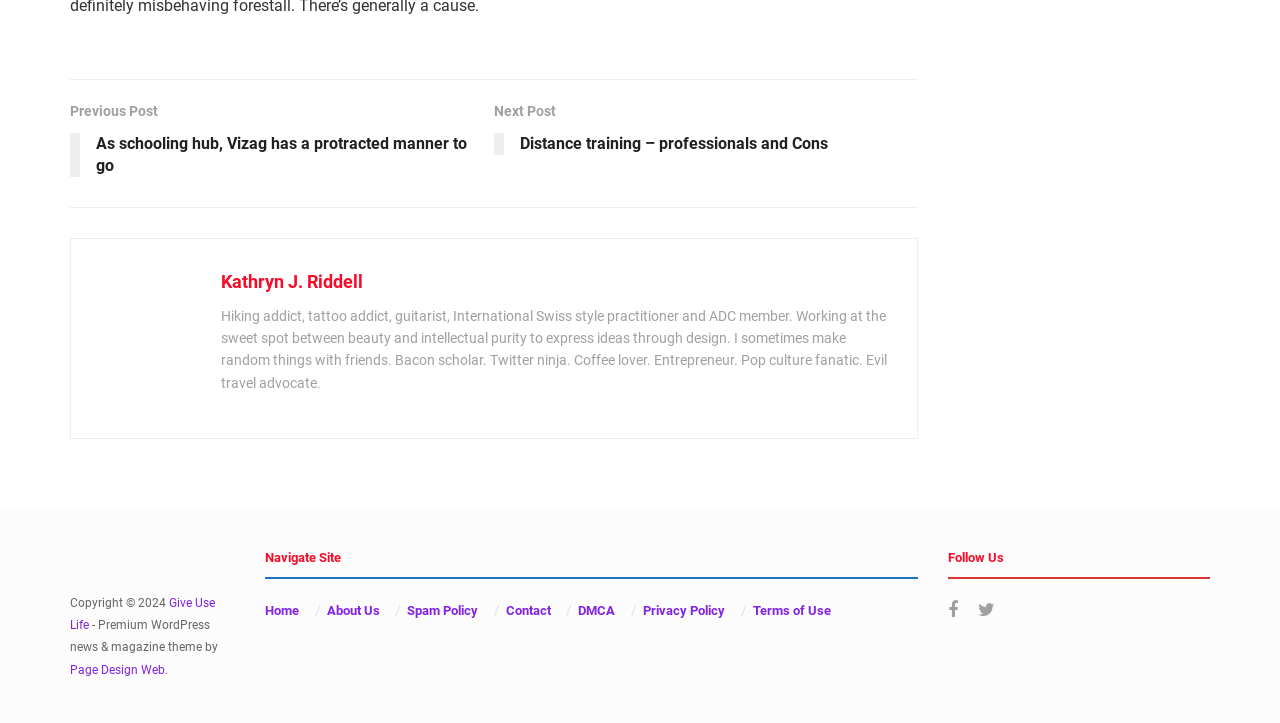What is the name of the person in the image?
Carefully analyze the image and provide a thorough answer to the question.

The name of the person in the image can be found in the heading and link with the text 'Kathryn J. Riddell' which suggests that it is the name of the person in the image.